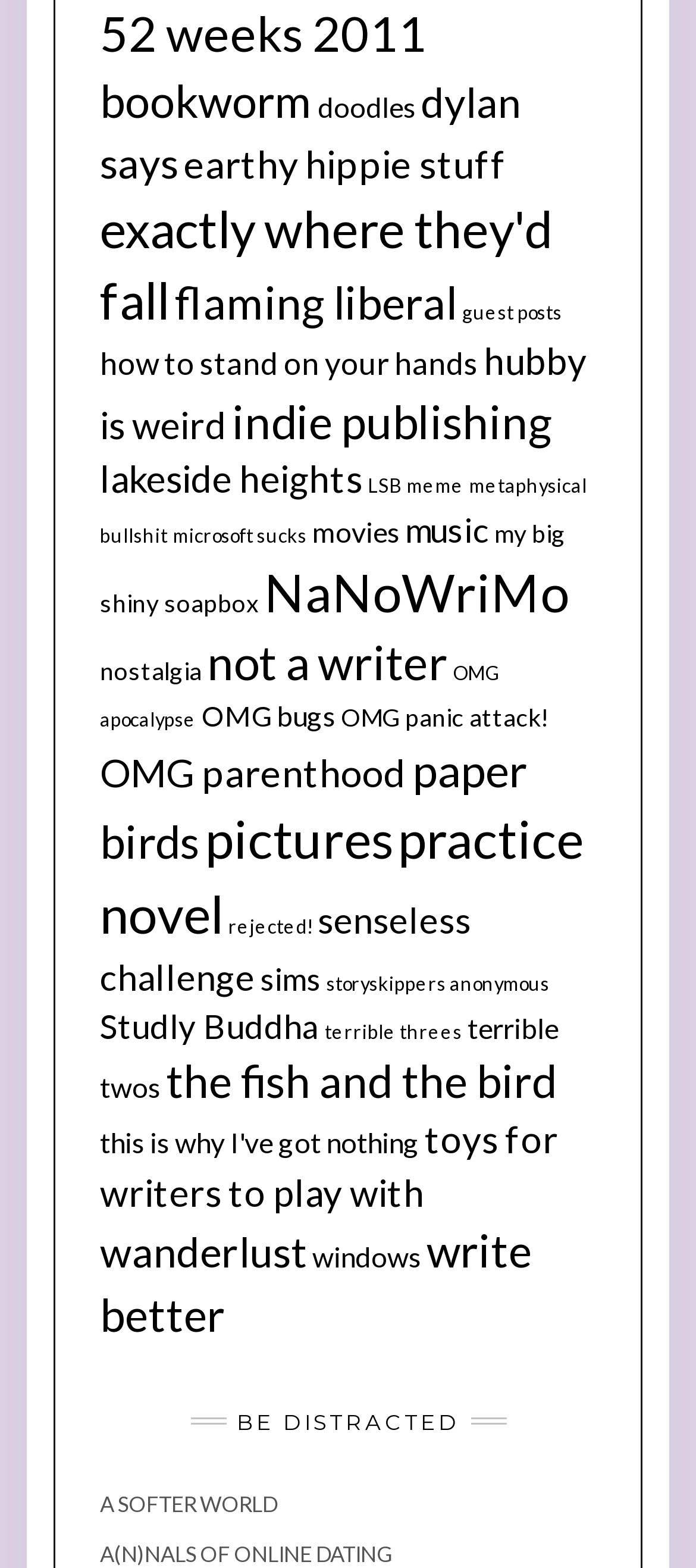What is the category with the fewest items?
Using the image, elaborate on the answer with as much detail as possible.

I looked at the text inside each link element and found that there are several categories with only 1 item. These categories are 'guest posts', 'LSB', 'meme', 'metaphysical bullshit', 'microsoft sucks', 'rejected!', 'storyskippers anonymous', and 'terrible threes'.